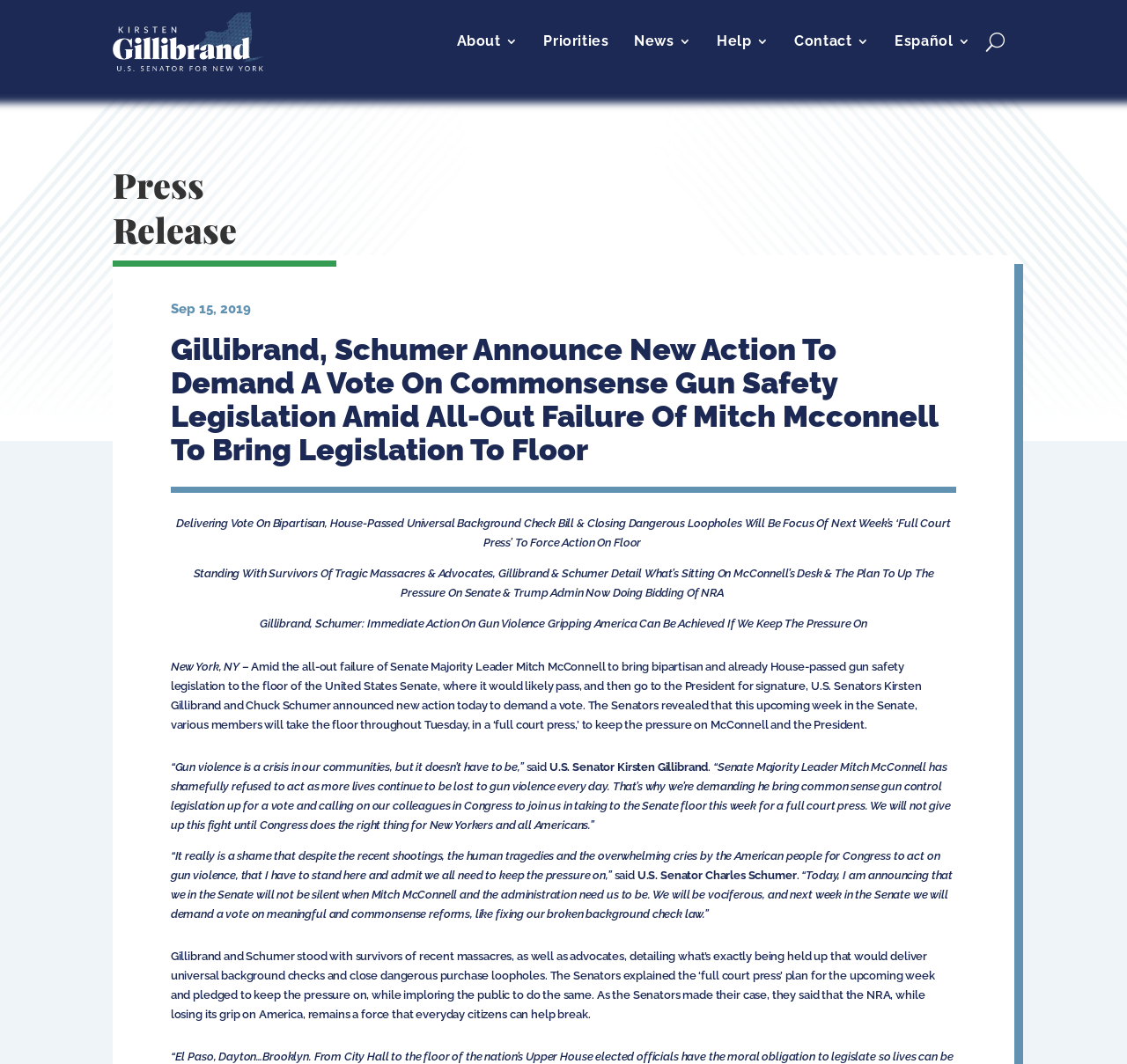Please determine the heading text of this webpage.

Gillibrand, Schumer Announce New Action To Demand A Vote On Commonsense Gun Safety Legislation Amid All-Out Failure Of Mitch Mcconnell To Bring Legislation To Floor